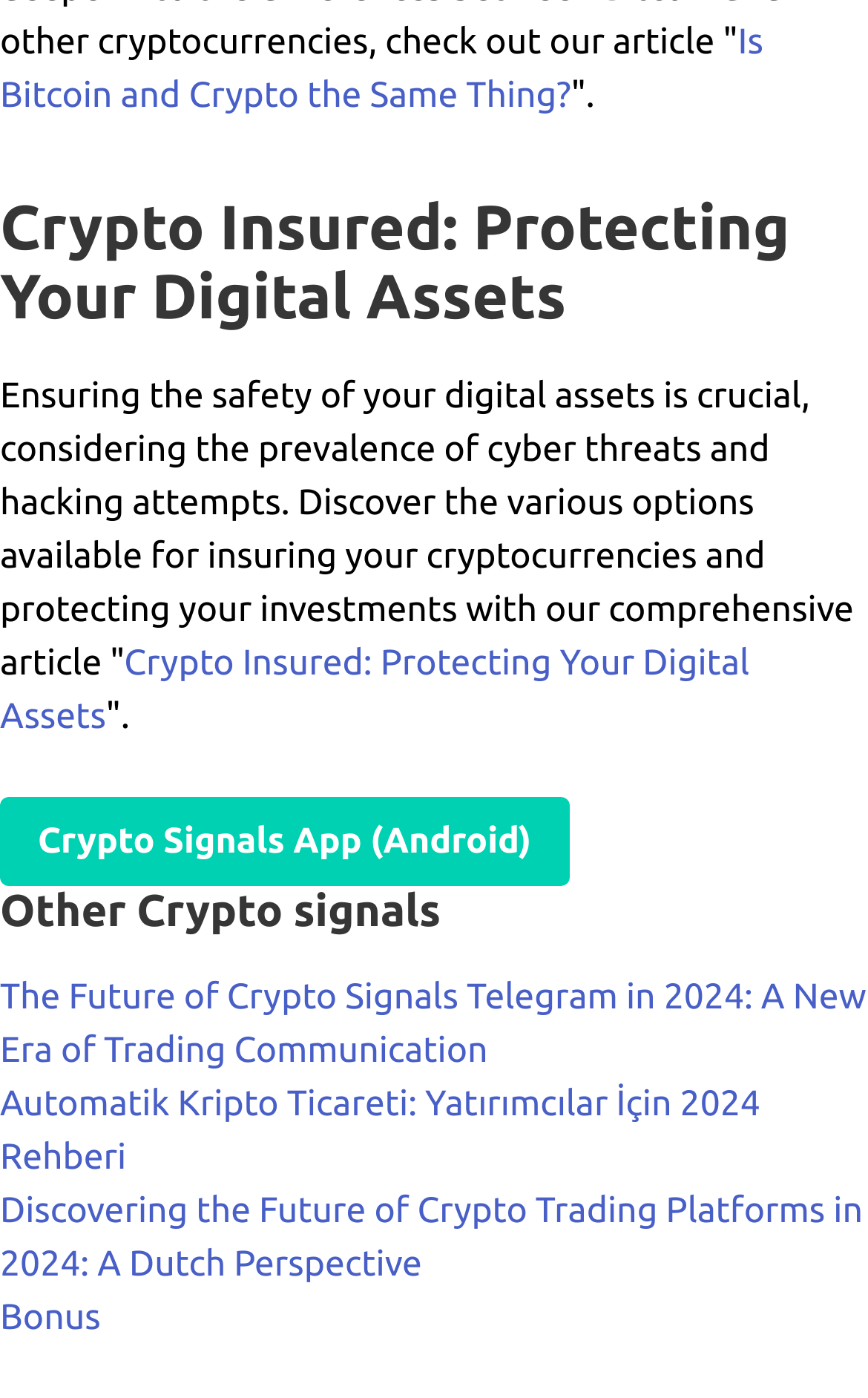Mark the bounding box of the element that matches the following description: "Bonus".

[0.0, 0.929, 0.116, 0.957]